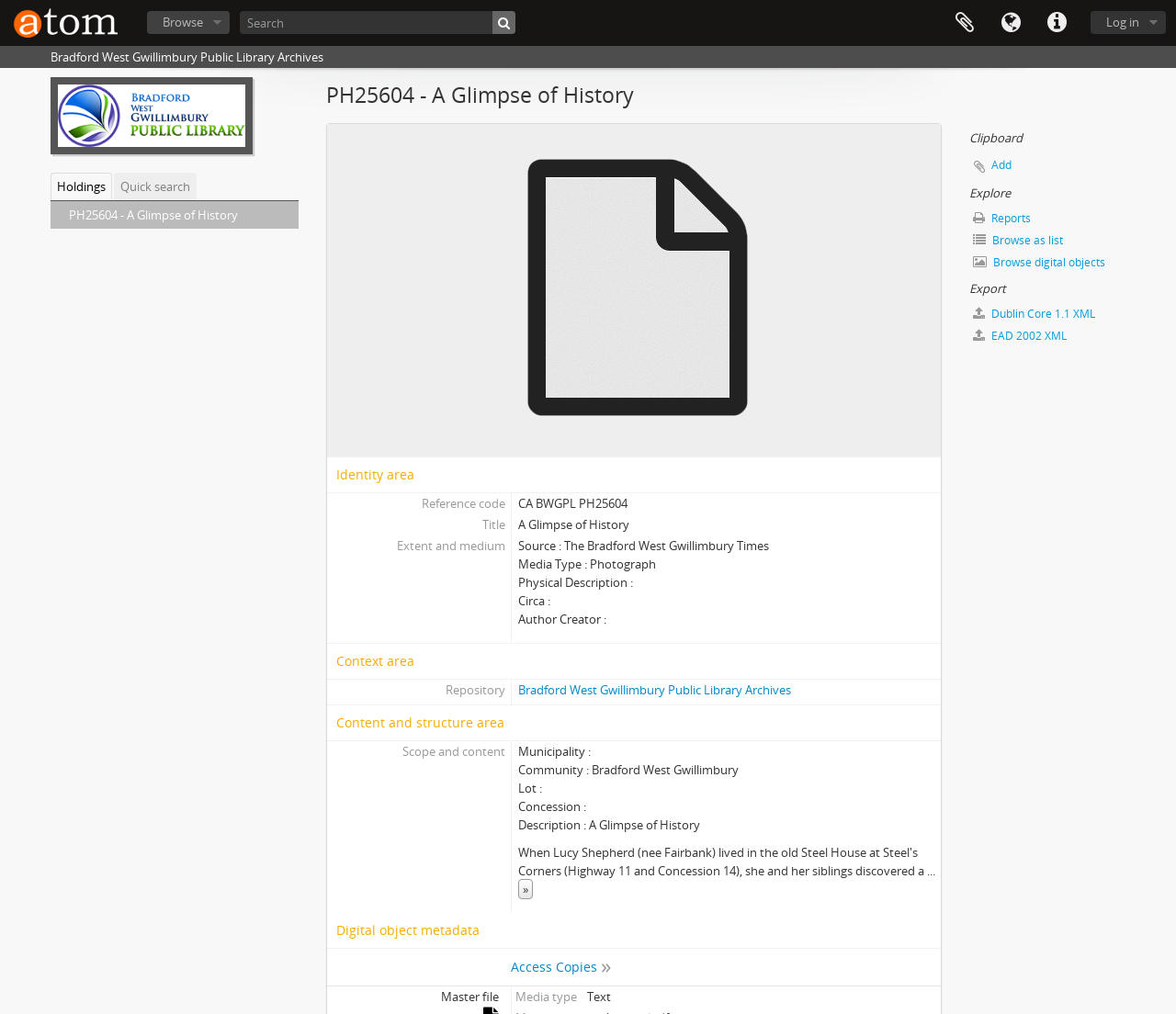Produce an elaborate caption capturing the essence of the webpage.

This webpage is an archive page for "A Glimpse of History" from the Bradford West Gwillimbury Public Library Archives. At the top left, there is a link to "AtoM" accompanied by an image. Next to it, there are several buttons, including "Browse", a search bar, "Log in", "Quick links", "Language", and "Clipboard". 

Below these buttons, there is a heading that reads "Bradford West Gwillimbury Public Library Archives" with links to "Holdings" and "Quick search" on the right. 

The main content of the page is divided into several sections. The first section has a heading "PH25604 - A Glimpse of History" and provides information about the digital object, including a link to open the original digital object. 

Below this section, there are several static text elements that provide metadata about the digital object, including the source, media type, physical description, circa, and author creator. 

Further down, there are links to "Bradford West Gwillimbury Public Library Archives" and sections to edit the identity area, context area, and content and structure area. 

The next section displays information about the municipality, community, lot, concession, and description of the digital object. There is also a "Read more" link at the bottom of this section. 

On the right side of the page, there are several headings and links, including "Digital object metadata", "Access Copies", "Master file", "Media type", and "Clipboard". There are also links to "Reports", "Browse as list", "Browse digital objects", and options to export the data in different formats.